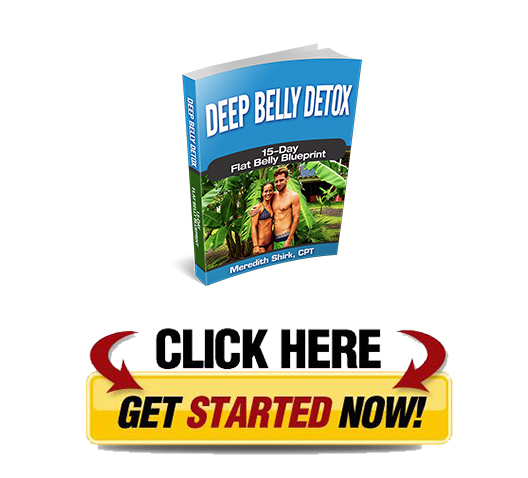Describe every aspect of the image in detail.

The image features the cover of the "Deep Belly Detox" program, emphasizing a 15-day flat belly blueprint. The cover showcases a vibrant blue background with bold white text detailing the program's title and the author, Meredith Shirk, CPT. In the forefront, an eye-catching illustration of a couple flaunting their fit physiques against a lush green backdrop reflects the results of the detox plan. Below the book cover, a striking call-to-action button reads "CLICK HERE GET STARTED NOW!" in bold red and yellow, inviting viewers to take the next step toward improving their health and addressing bloating issues. This program aims to promote digestive health, energy levels, and overall well-being by eliminating toxins and excess waste from the body.